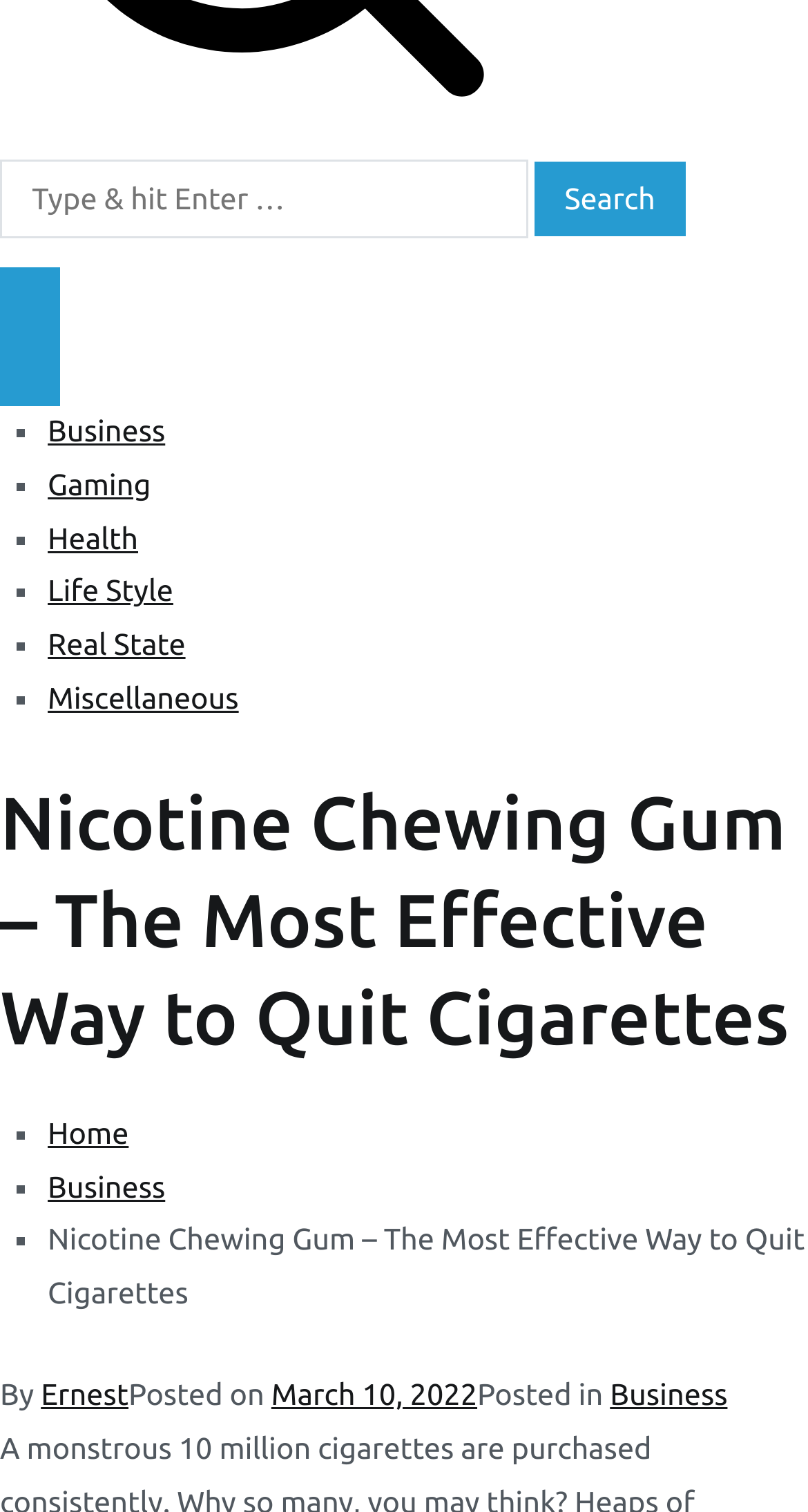Observe the image and answer the following question in detail: What is the purpose of the searchbox?

The searchbox is labeled as 'Search for:' and has a 'Search' button next to it, indicating that it is used to search for content on the website.